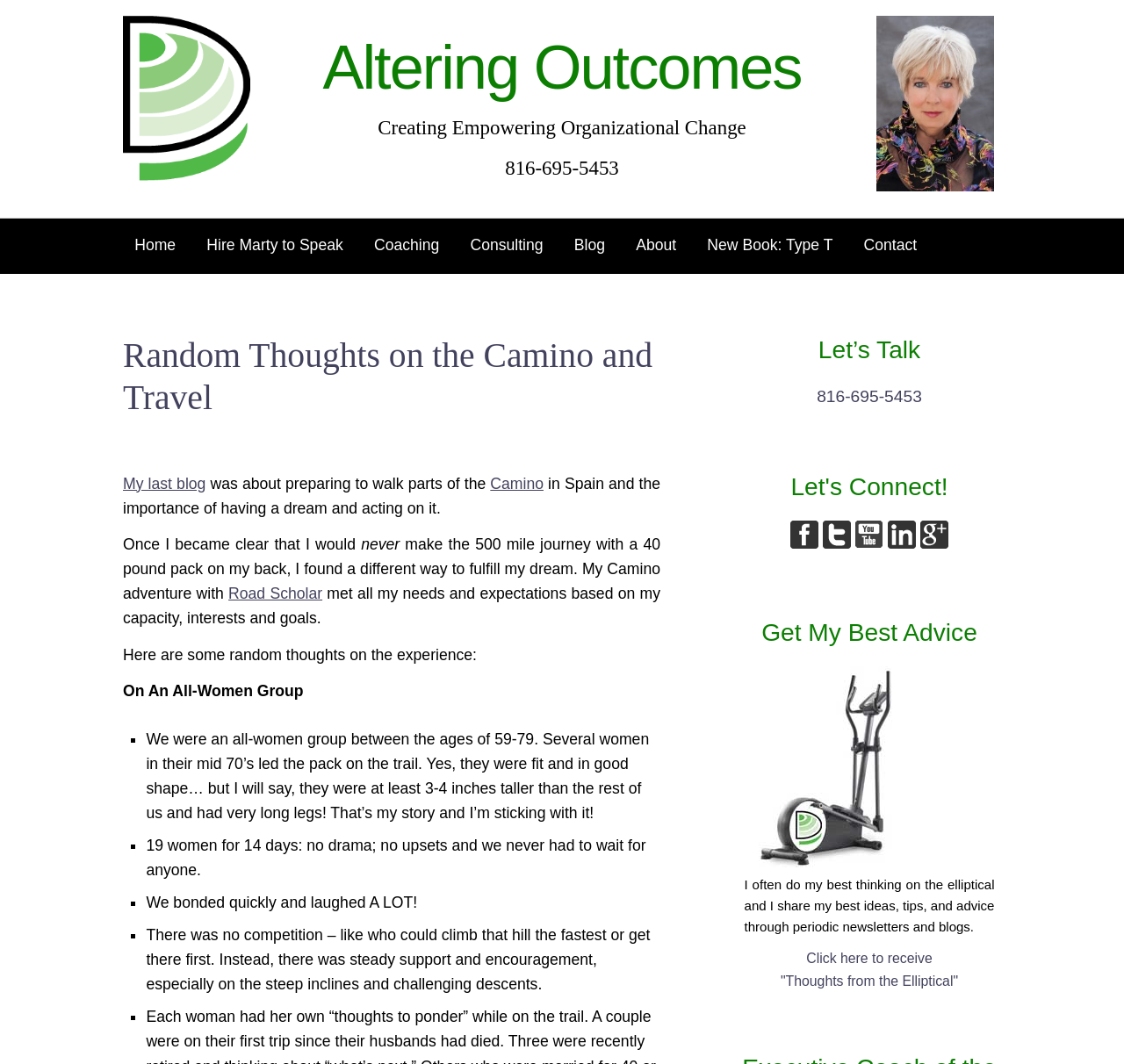Identify the bounding box coordinates of the clickable region necessary to fulfill the following instruction: "Follow Marty on Facebook". The bounding box coordinates should be four float numbers between 0 and 1, i.e., [left, top, right, bottom].

[0.703, 0.503, 0.732, 0.519]